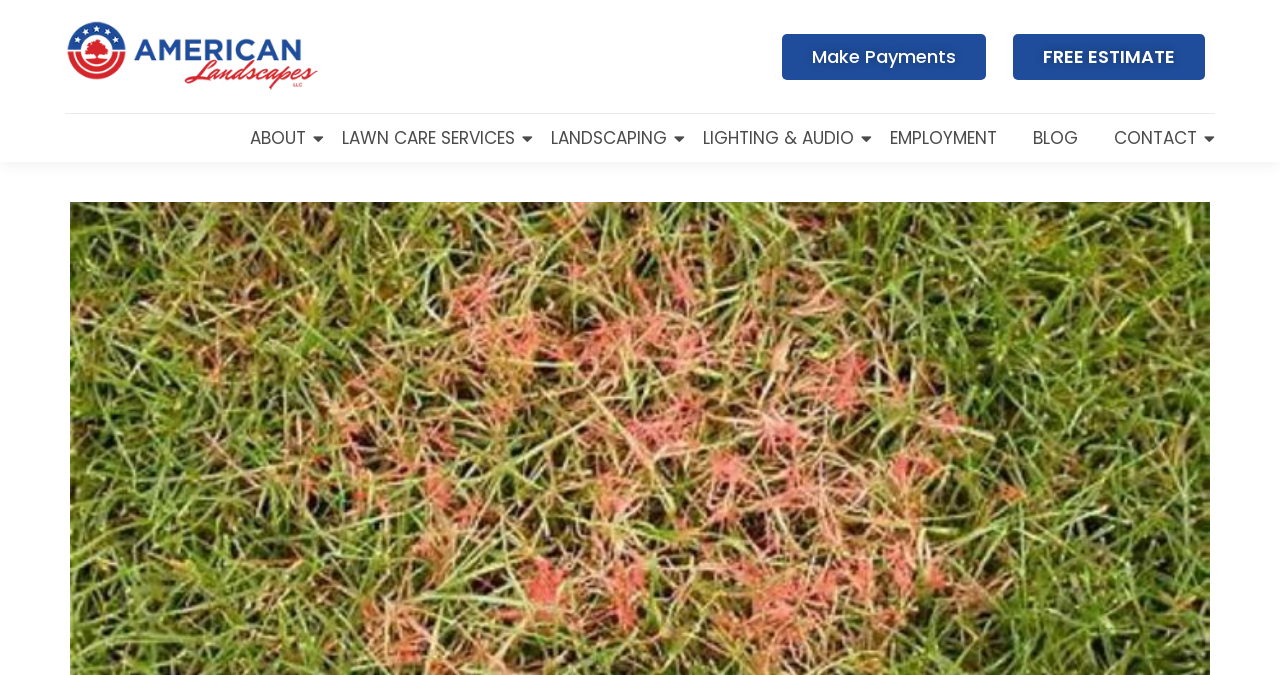Please identify the bounding box coordinates of the element that needs to be clicked to perform the following instruction: "learn about lawn care services".

[0.253, 0.169, 0.416, 0.24]